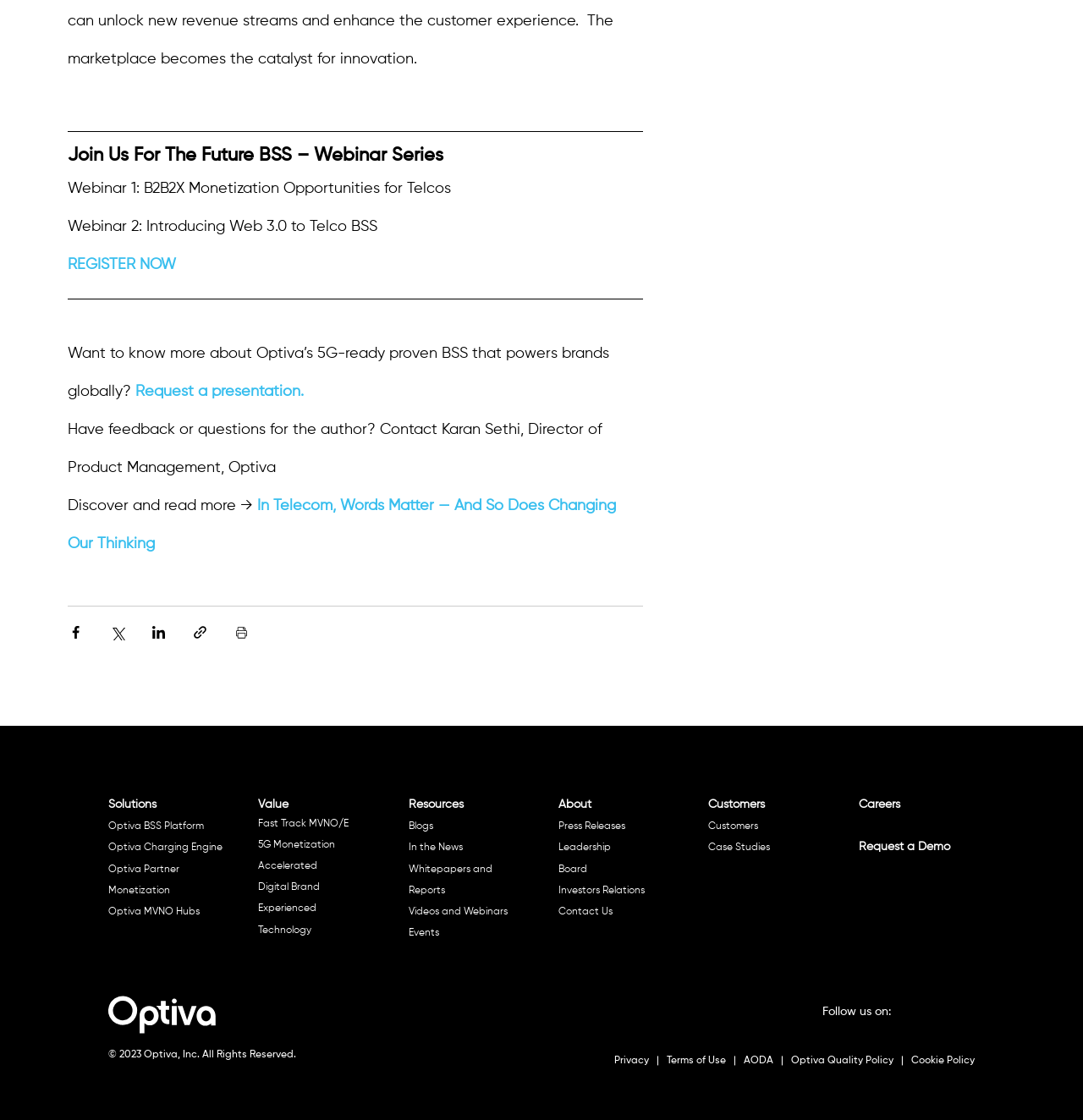Can you find the bounding box coordinates of the area I should click to execute the following instruction: "Click the LinkedIn link"?

None